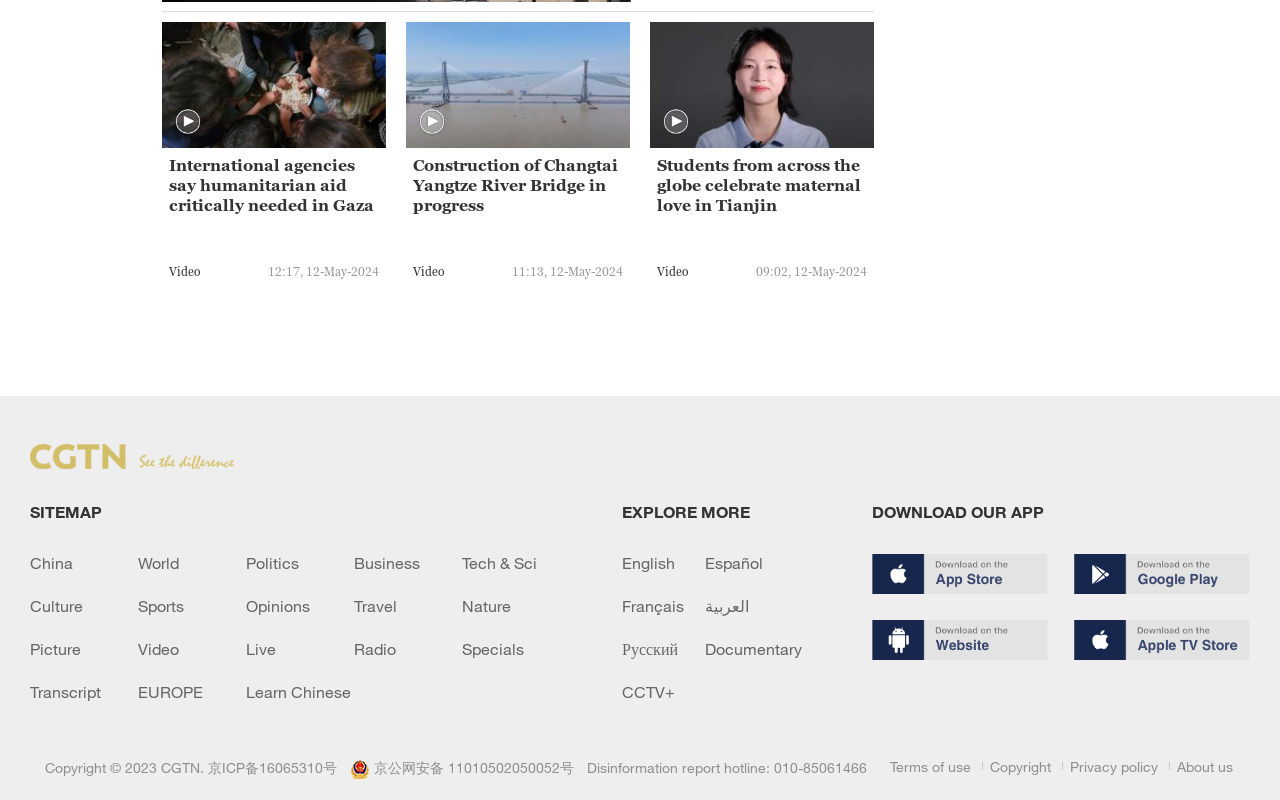Use one word or a short phrase to answer the question provided: 
What is the timestamp of the second news article?

11:13, 12-May-2024